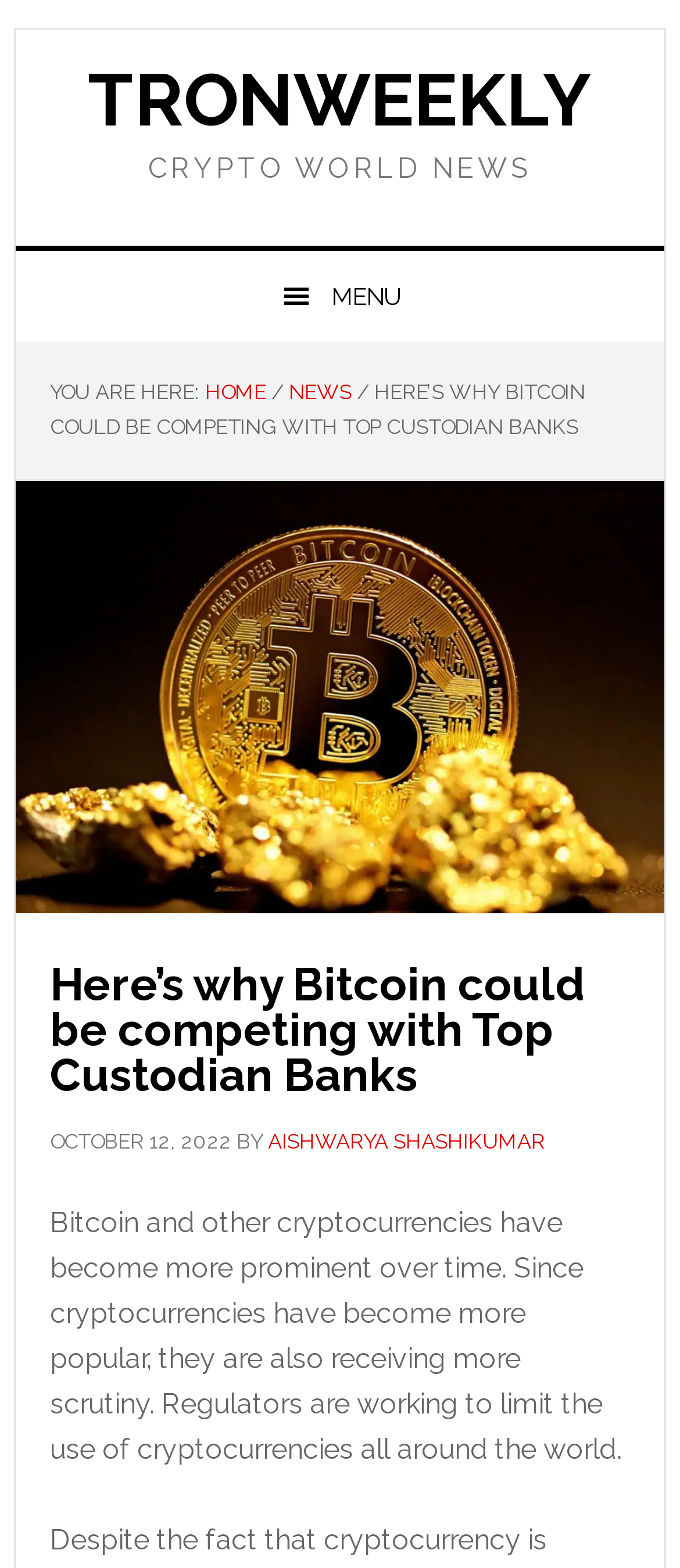What is the name of the website?
Based on the screenshot, provide a one-word or short-phrase response.

CRYPTO WORLD NEWS